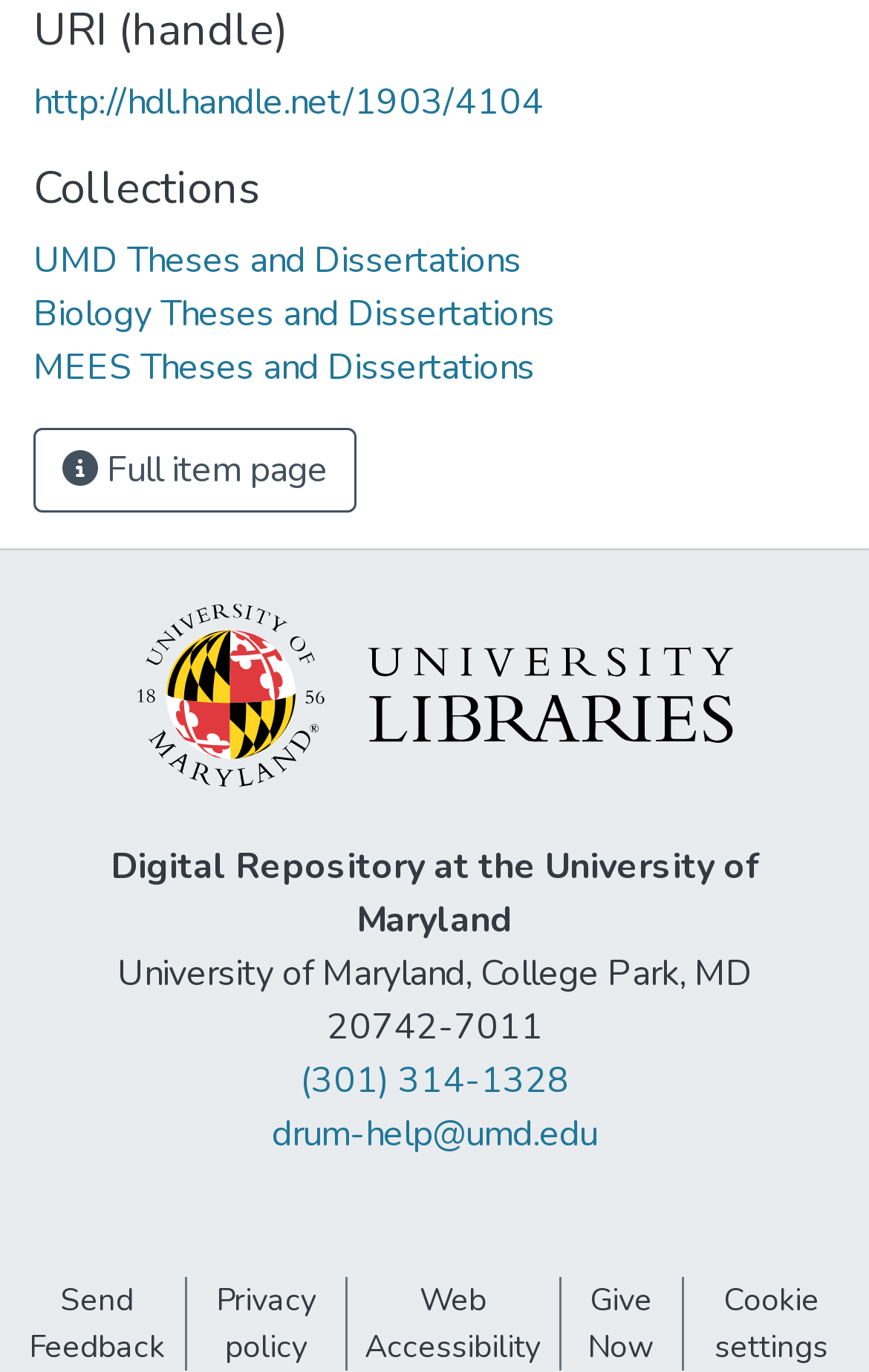What is the phone number of the university?
Based on the content of the image, thoroughly explain and answer the question.

I found the phone number by looking at the link element '(301) 314-1328' which is located near the university's address.